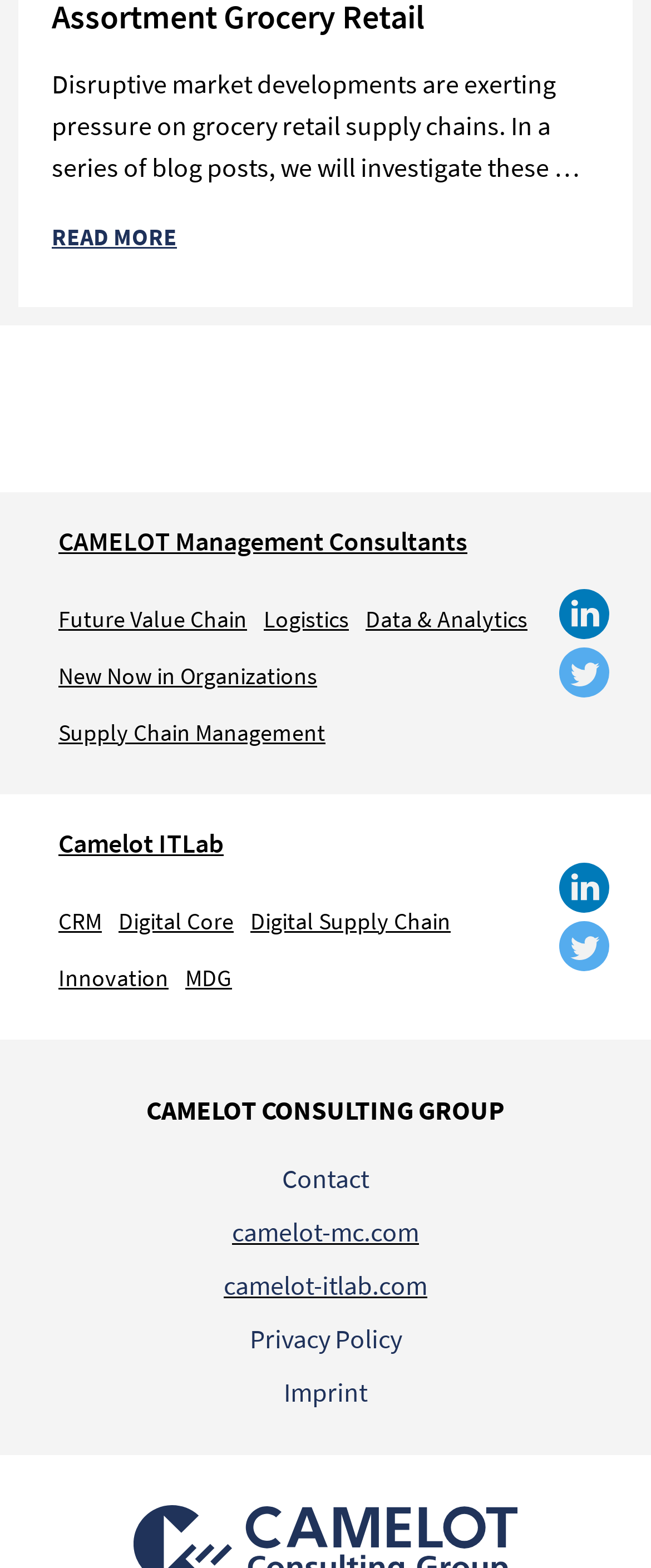Using the details from the image, please elaborate on the following question: What is the topic of the blog post series?

The topic of the blog post series can be determined by reading the StaticText element with the content 'Disruptive market developments are exerting pressure on grocery retail supply chains. In a series of blog posts, we will investigate these …'.